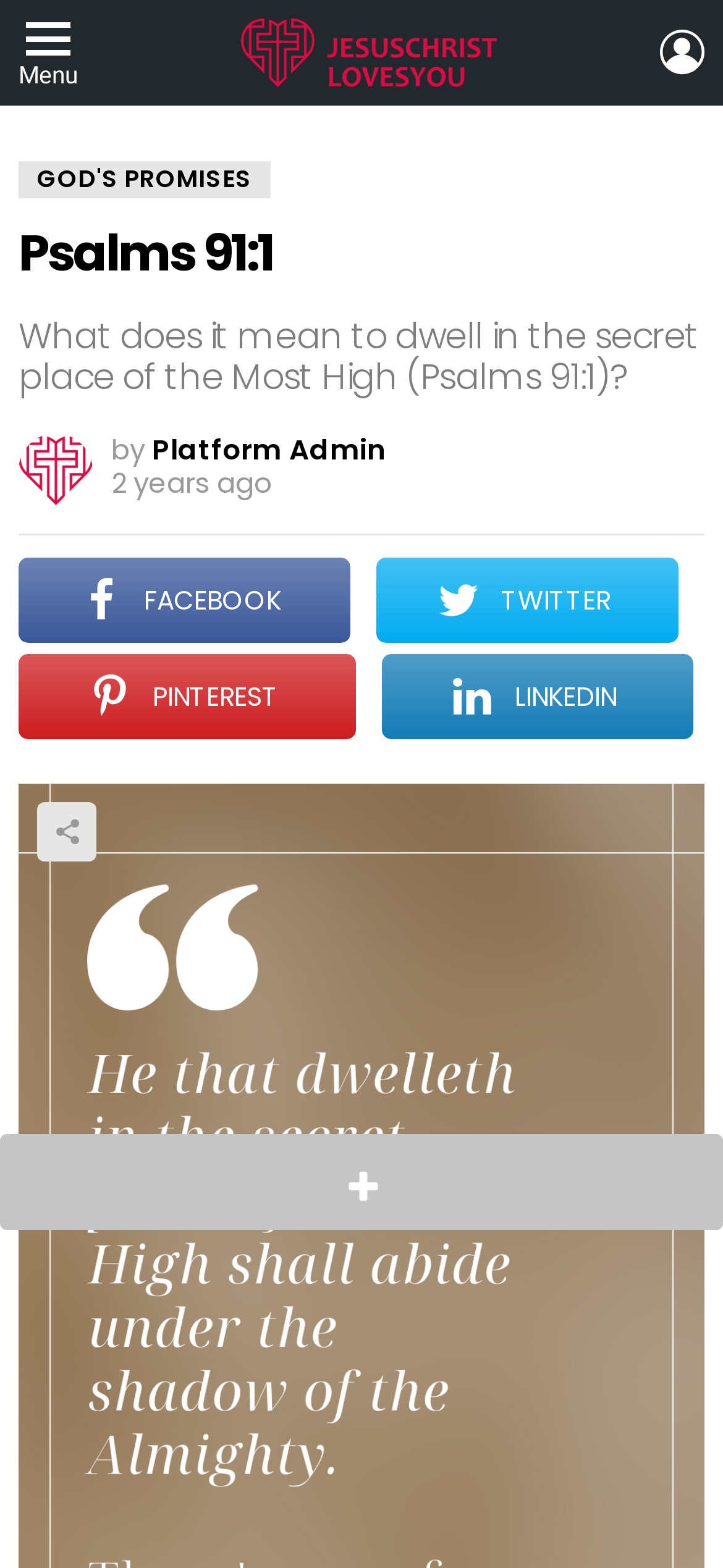Identify the bounding box for the element characterized by the following description: "title="Share on More Button"".

[0.0, 0.723, 1.0, 0.785]